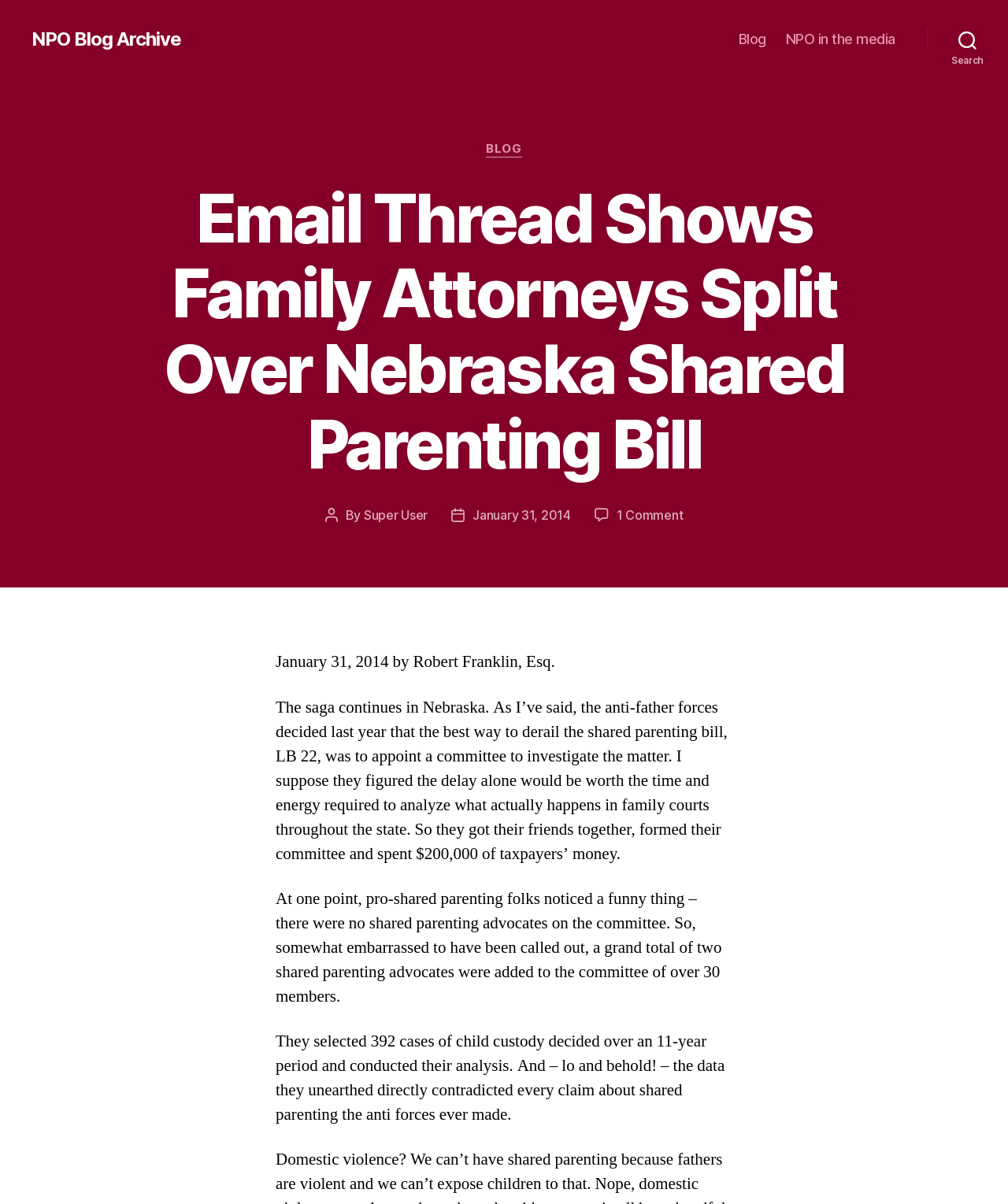Please find the bounding box coordinates of the element that needs to be clicked to perform the following instruction: "Click on the 'NPO Blog Archive' link". The bounding box coordinates should be four float numbers between 0 and 1, represented as [left, top, right, bottom].

[0.031, 0.025, 0.18, 0.041]